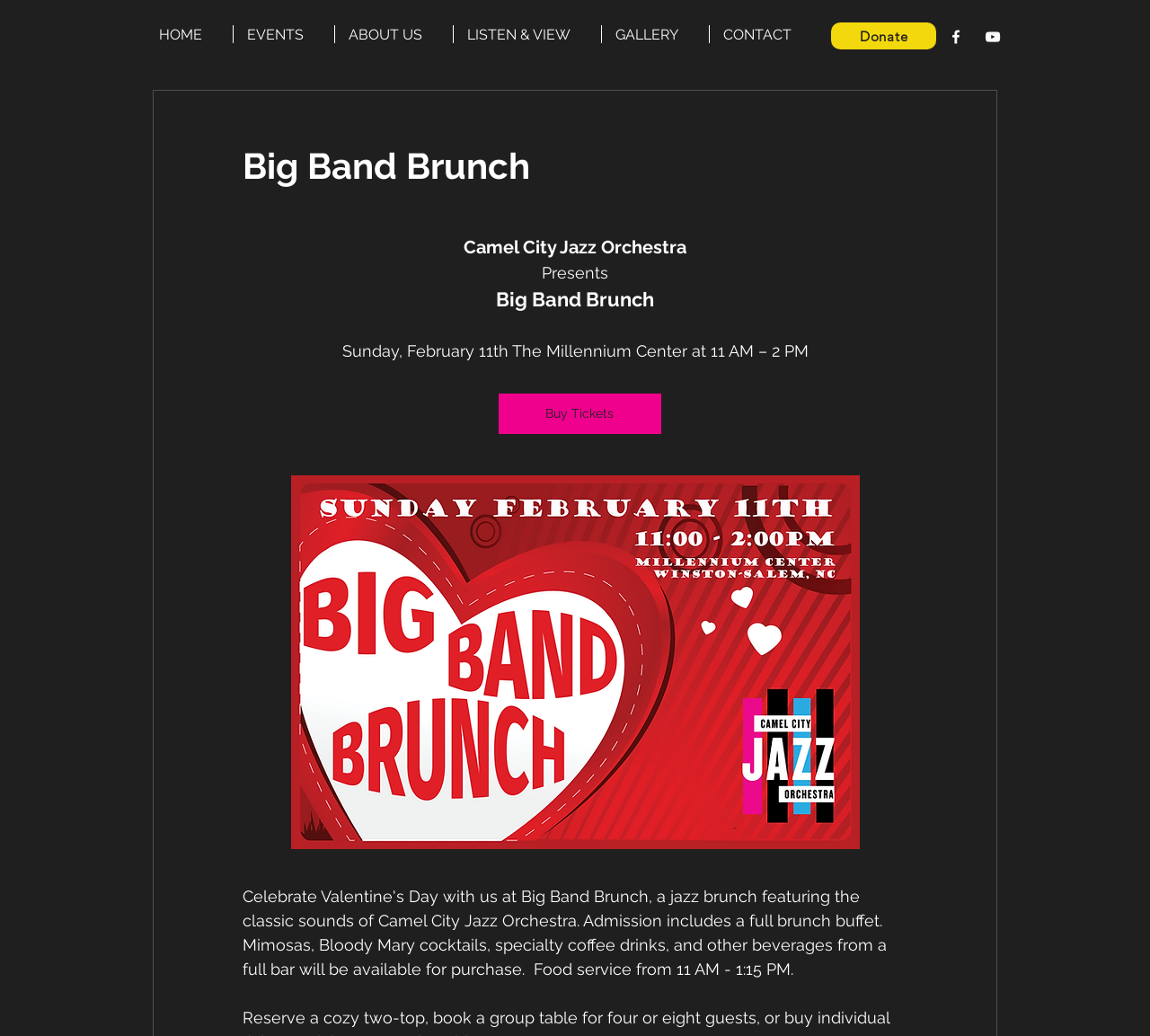Provide the bounding box coordinates of the area you need to click to execute the following instruction: "buy tickets".

[0.433, 0.38, 0.575, 0.419]